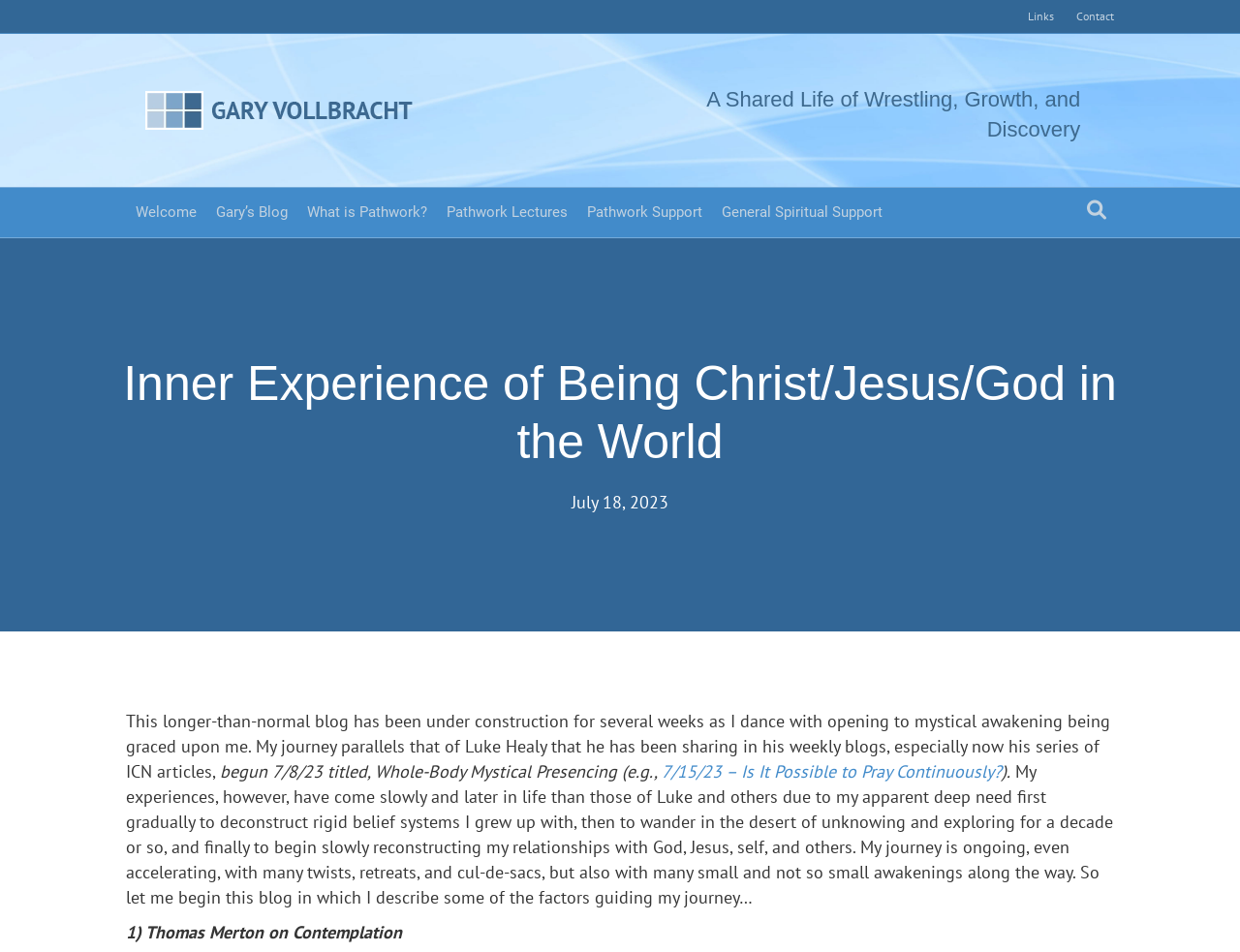Identify the bounding box coordinates of the section to be clicked to complete the task described by the following instruction: "Visit Gary Vollbracht's homepage". The coordinates should be four float numbers between 0 and 1, formatted as [left, top, right, bottom].

[0.102, 0.086, 0.323, 0.11]